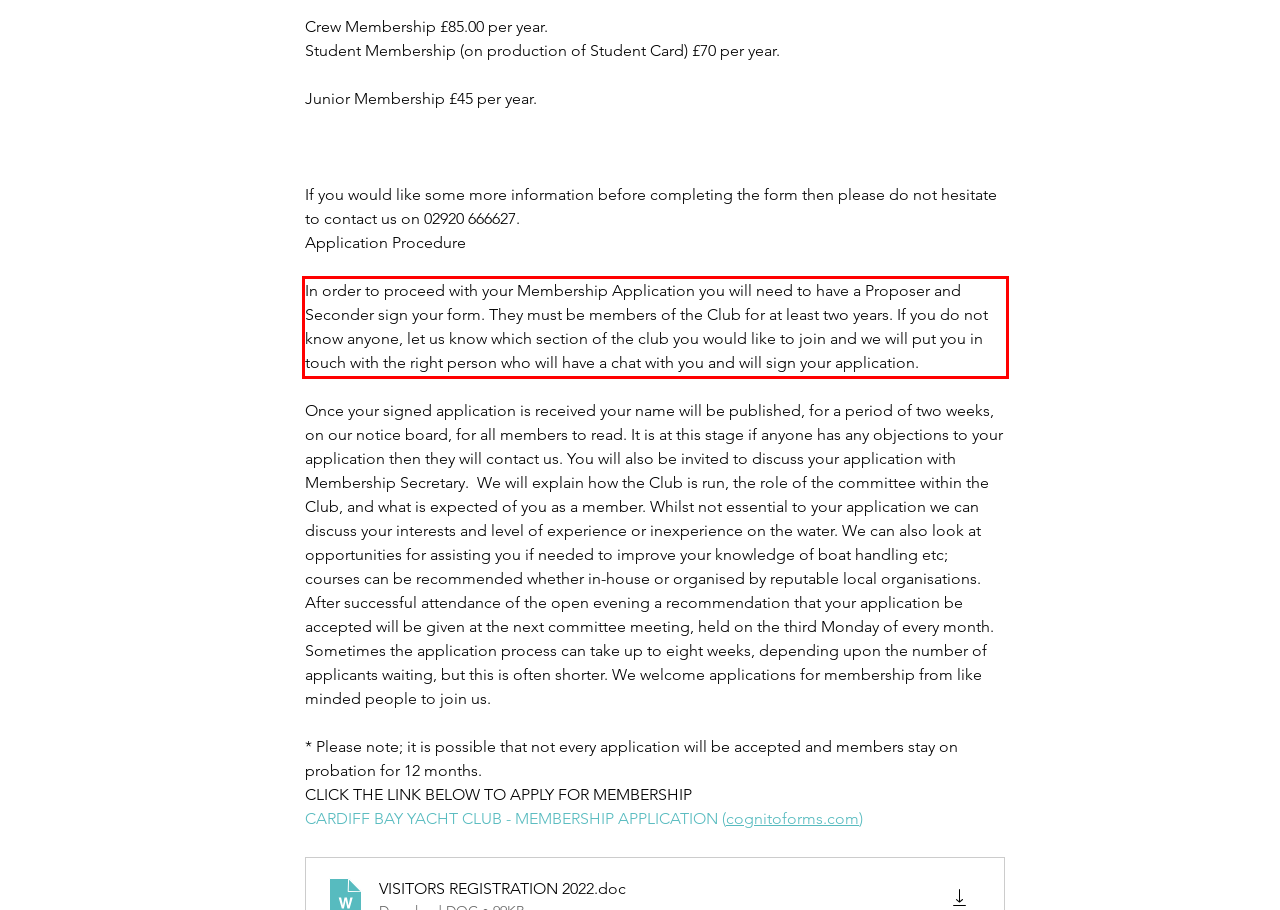Please identify and extract the text content from the UI element encased in a red bounding box on the provided webpage screenshot.

In order to proceed with your Membership Application you will need to have a Proposer and Seconder sign your form. They must be members of the Club for at least two years. If you do not know anyone, let us know which section of the club you would like to join and we will put you in touch with the right person who will have a chat with you and will sign your application.